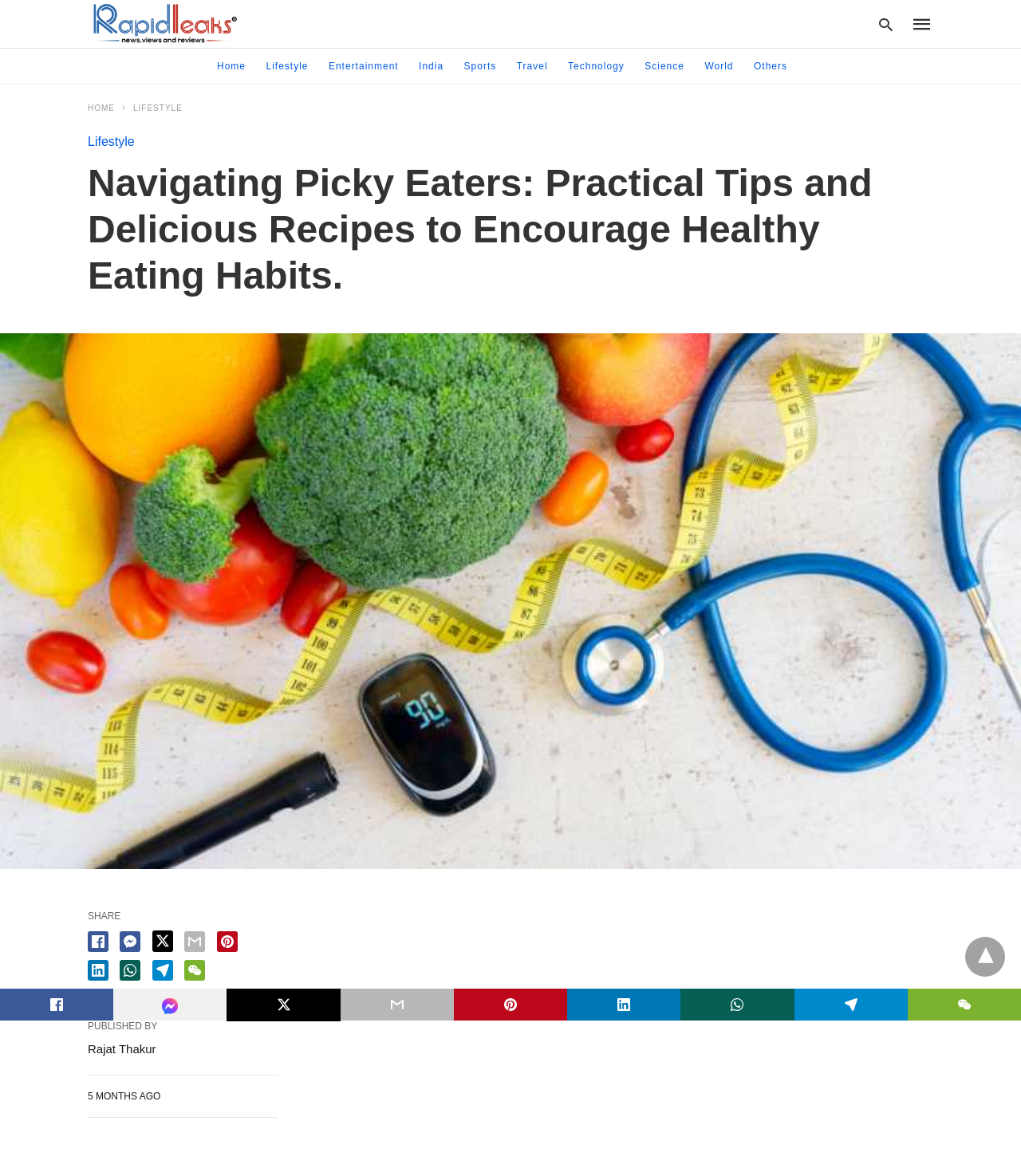Could you highlight the region that needs to be clicked to execute the instruction: "Read the article"?

[0.086, 0.126, 0.914, 0.254]